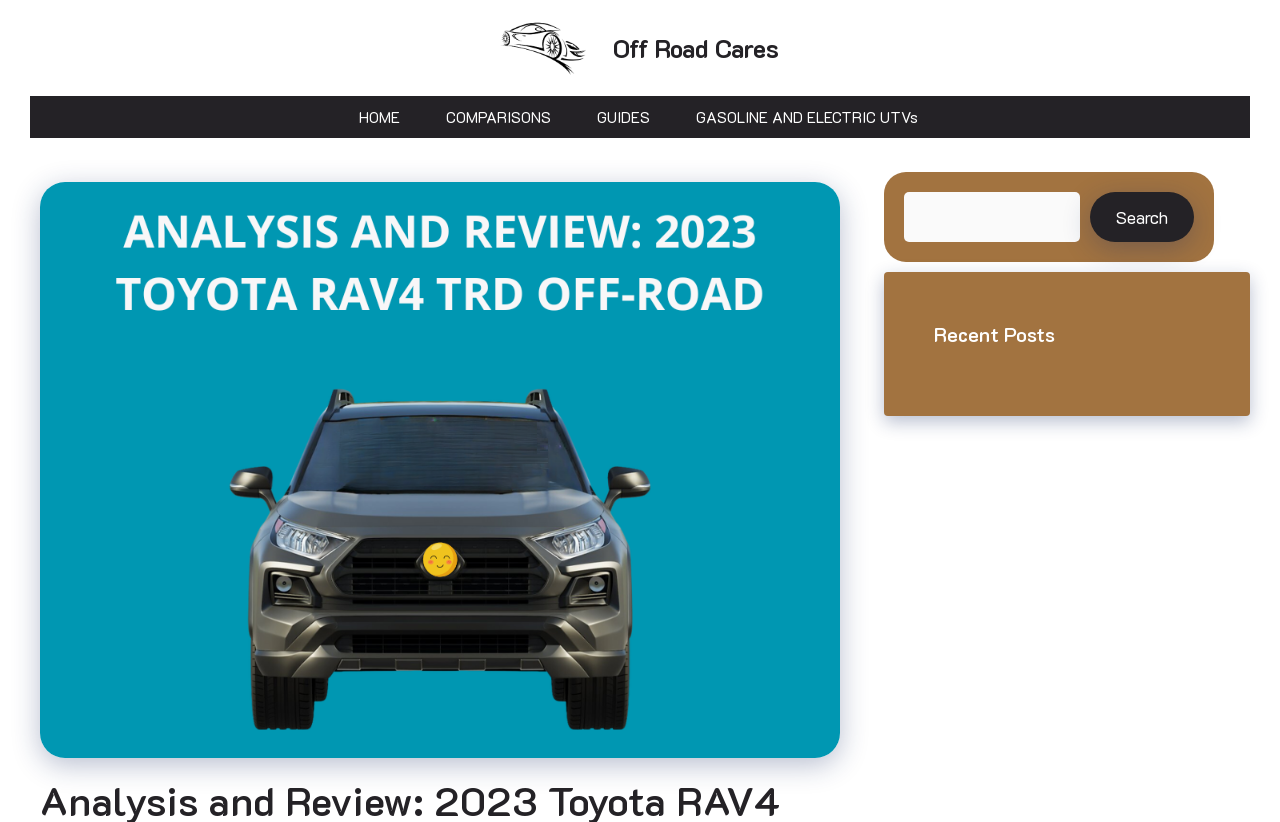What is the subject of the main image on the page?
Kindly offer a detailed explanation using the data available in the image.

I analyzed the image element with the label 'Toyota RAV4 TRD Off-Road photo' and determined that the main image on the page is a photo of the Toyota RAV4 TRD Off-Road vehicle.